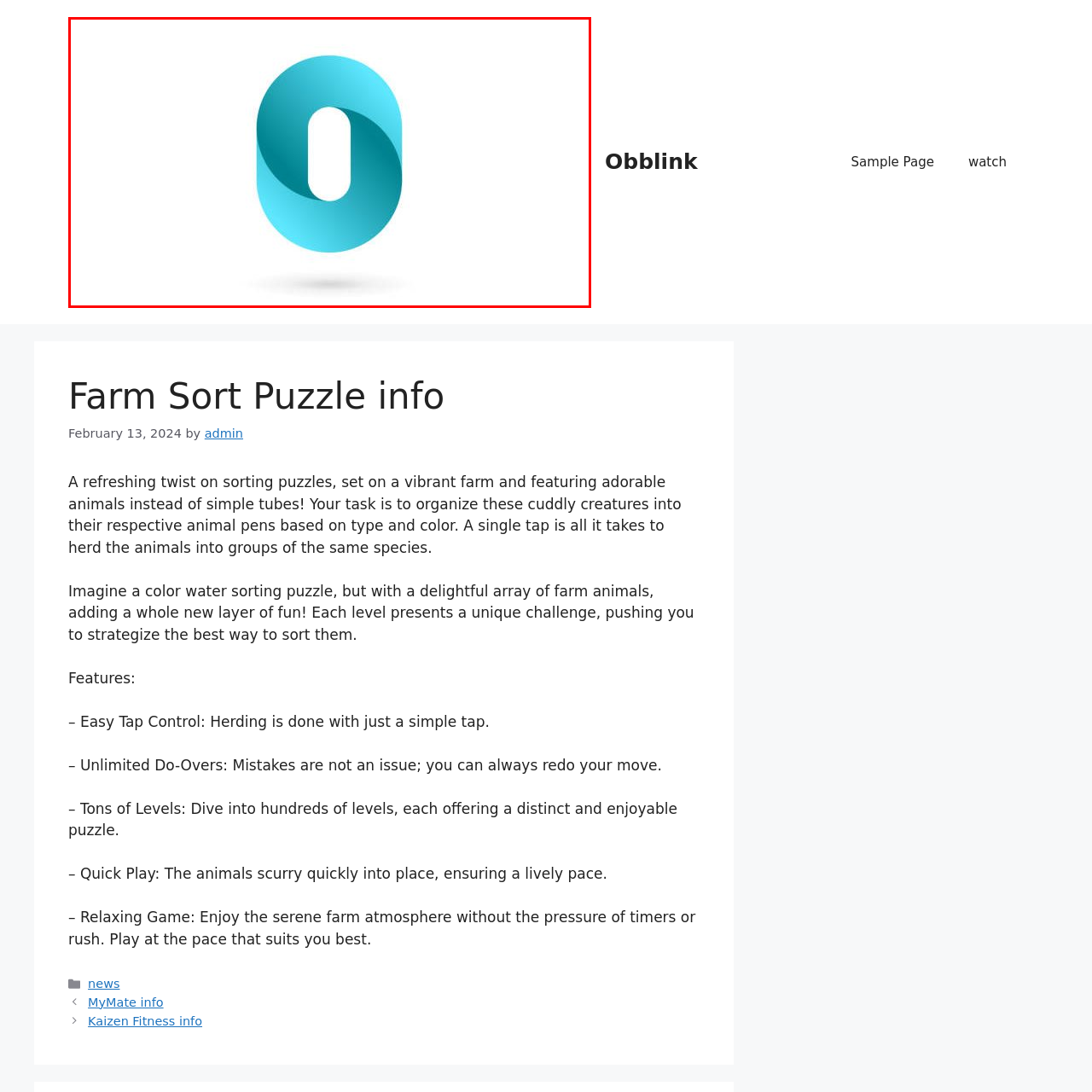Examine the content inside the red bounding box and offer a comprehensive answer to the following question using the details from the image: What is the brand associated with the logo?

The logo is associated with 'Obblink', reflecting the brand's identity in a visually appealing manner, which is often seen in digital applications or brands that emphasize innovation and creativity.